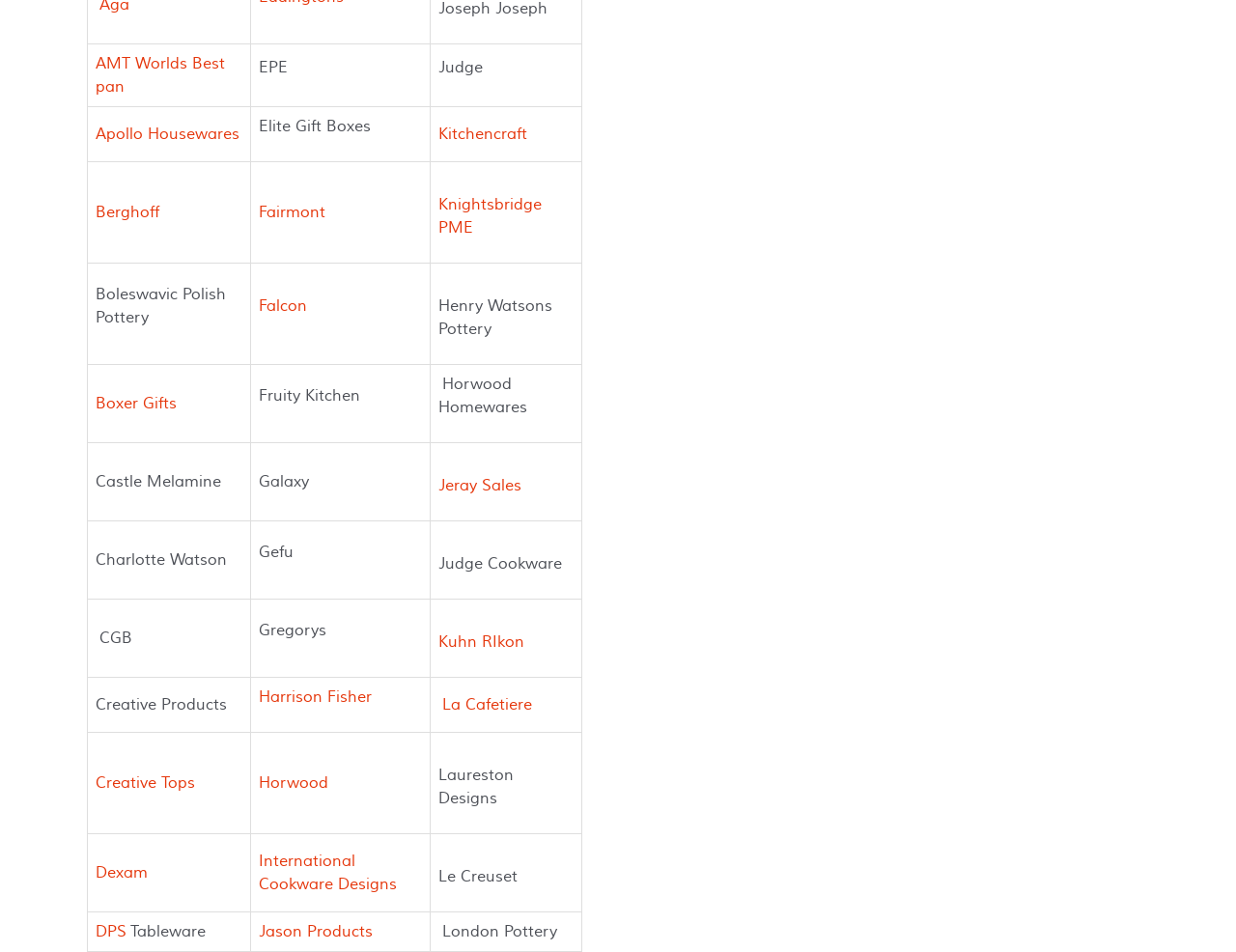Please identify the bounding box coordinates of the area I need to click to accomplish the following instruction: "Explore Kitchencraft".

[0.354, 0.131, 0.426, 0.151]